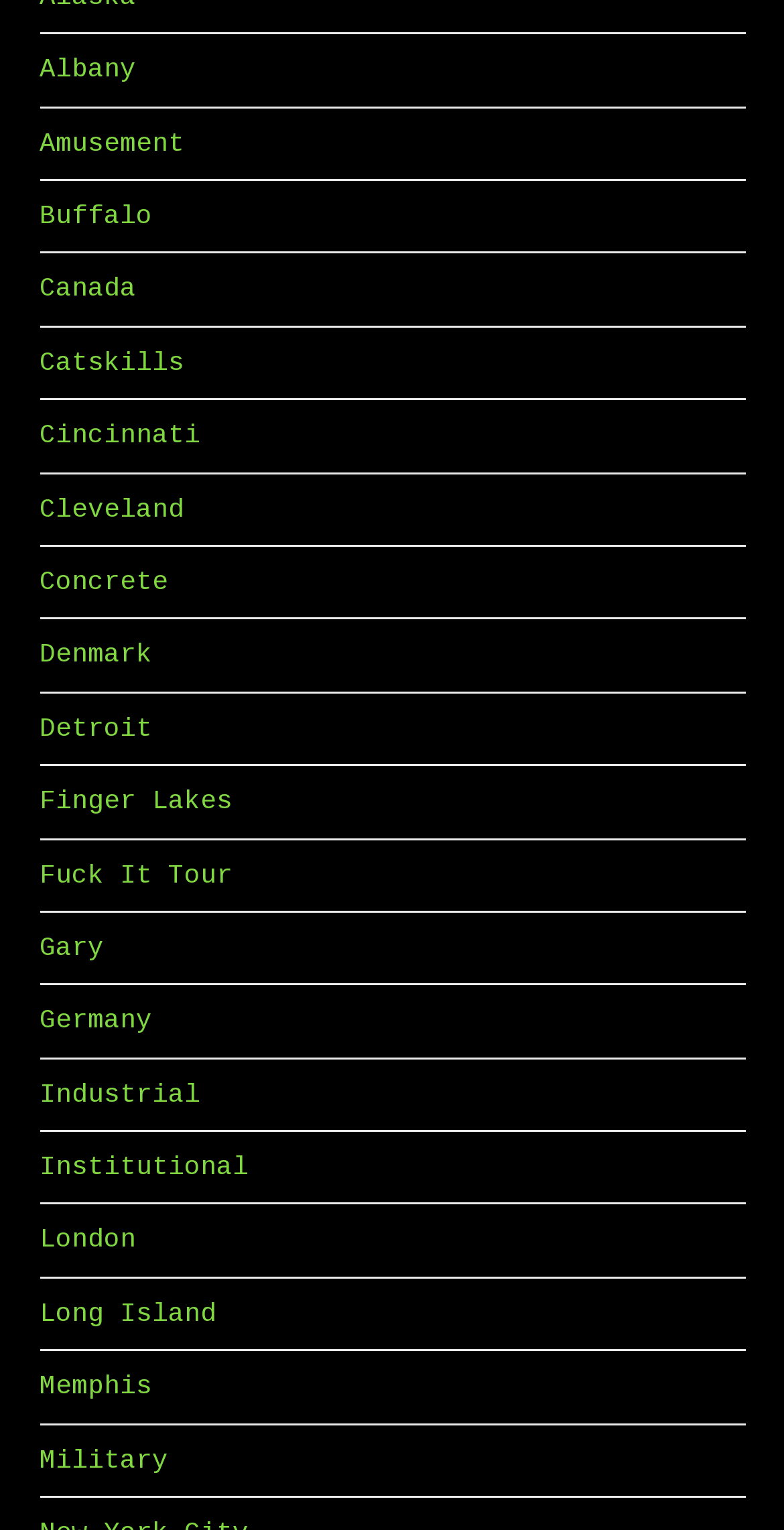What is the category of 'Industrial' on the webpage?
Can you provide a detailed and comprehensive answer to the question?

I found an element with OCR text 'Industrial' and a type of 'link'. This suggests that 'Industrial' is a category or a topic that can be clicked on to access more information.